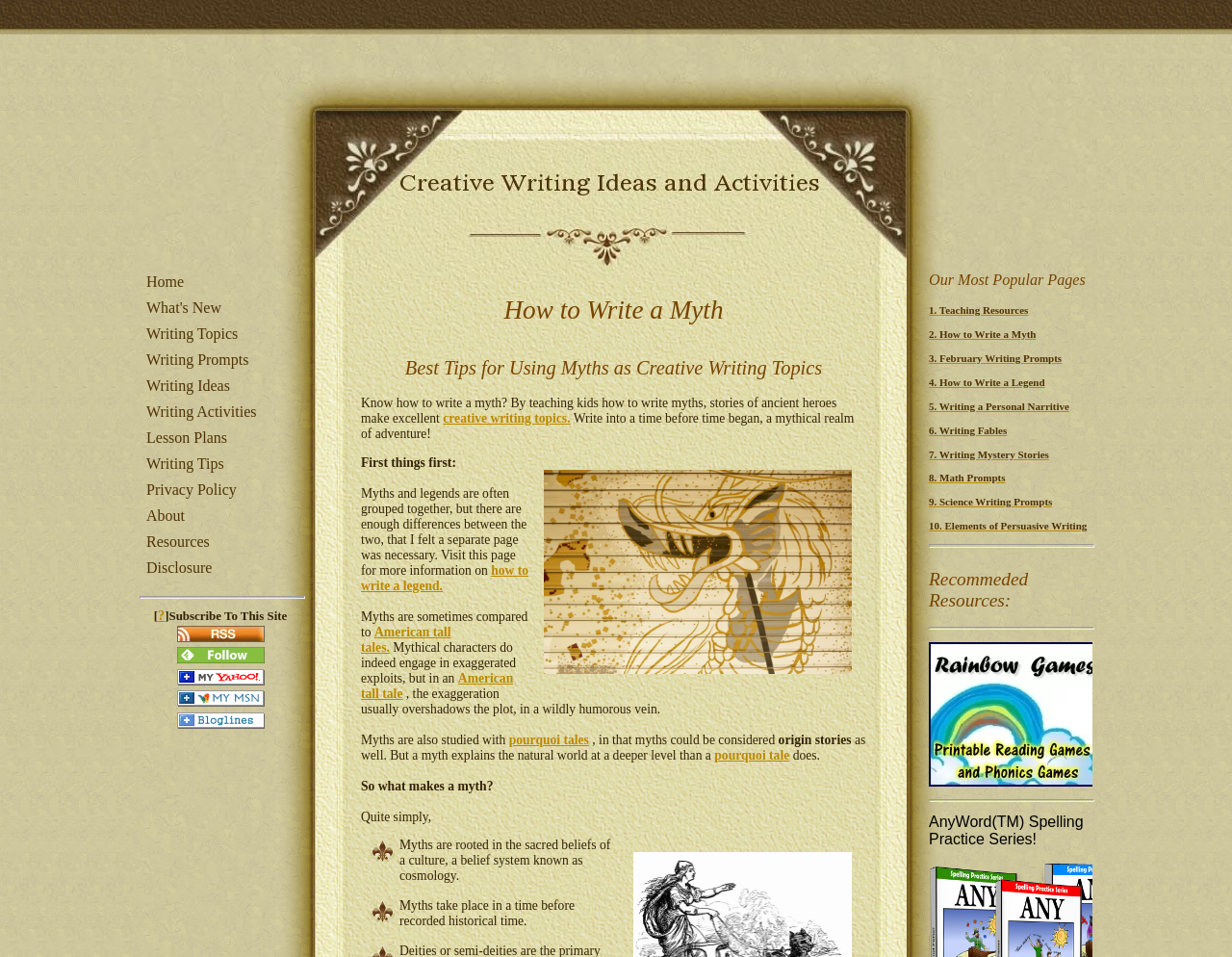Refer to the screenshot and answer the following question in detail:
What is the relationship between myths and American tall tales?

Myths are sometimes compared to American tall tales because both involve exaggerated exploits. This is stated in the text 'Myths are sometimes compared to American tall tales.' which highlights the similarity between the two.